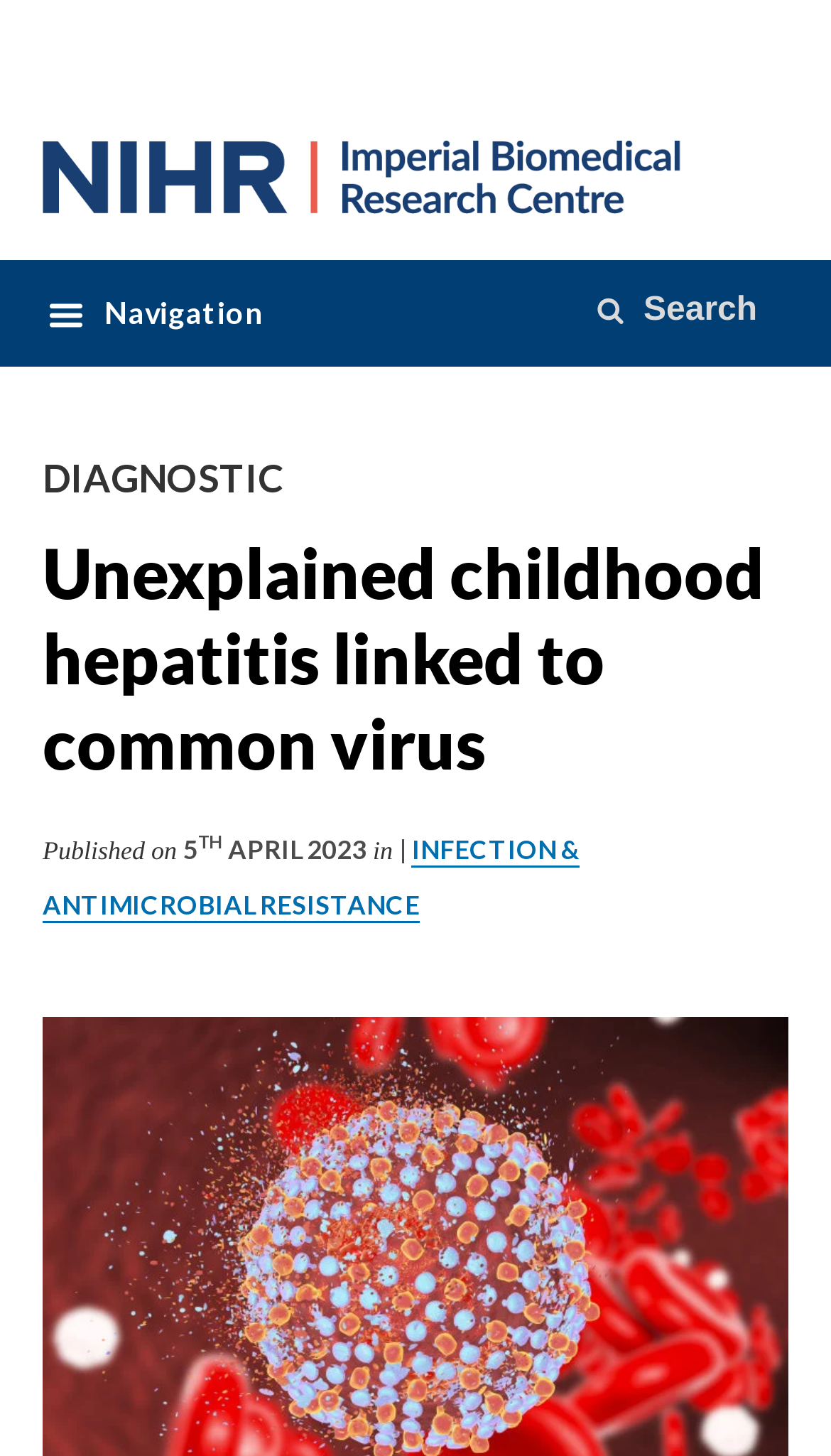What is the bounding box coordinate of the search box? Please answer the question using a single word or phrase based on the image.

[0.692, 0.189, 0.949, 0.239]